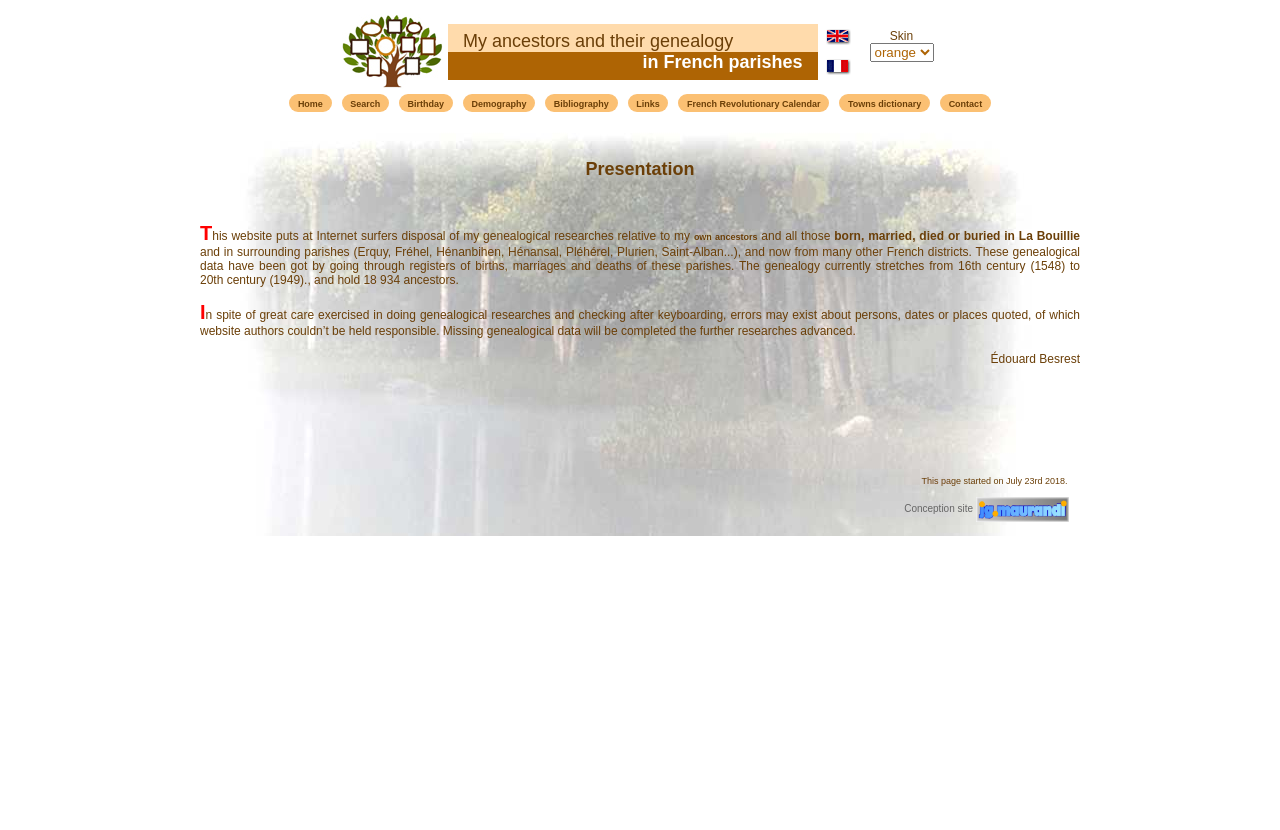What is the name of the author's website?
Use the information from the image to give a detailed answer to the question.

The name of the author's website is 'Presentation' as indicated by the title of the webpage and the first row of the table.